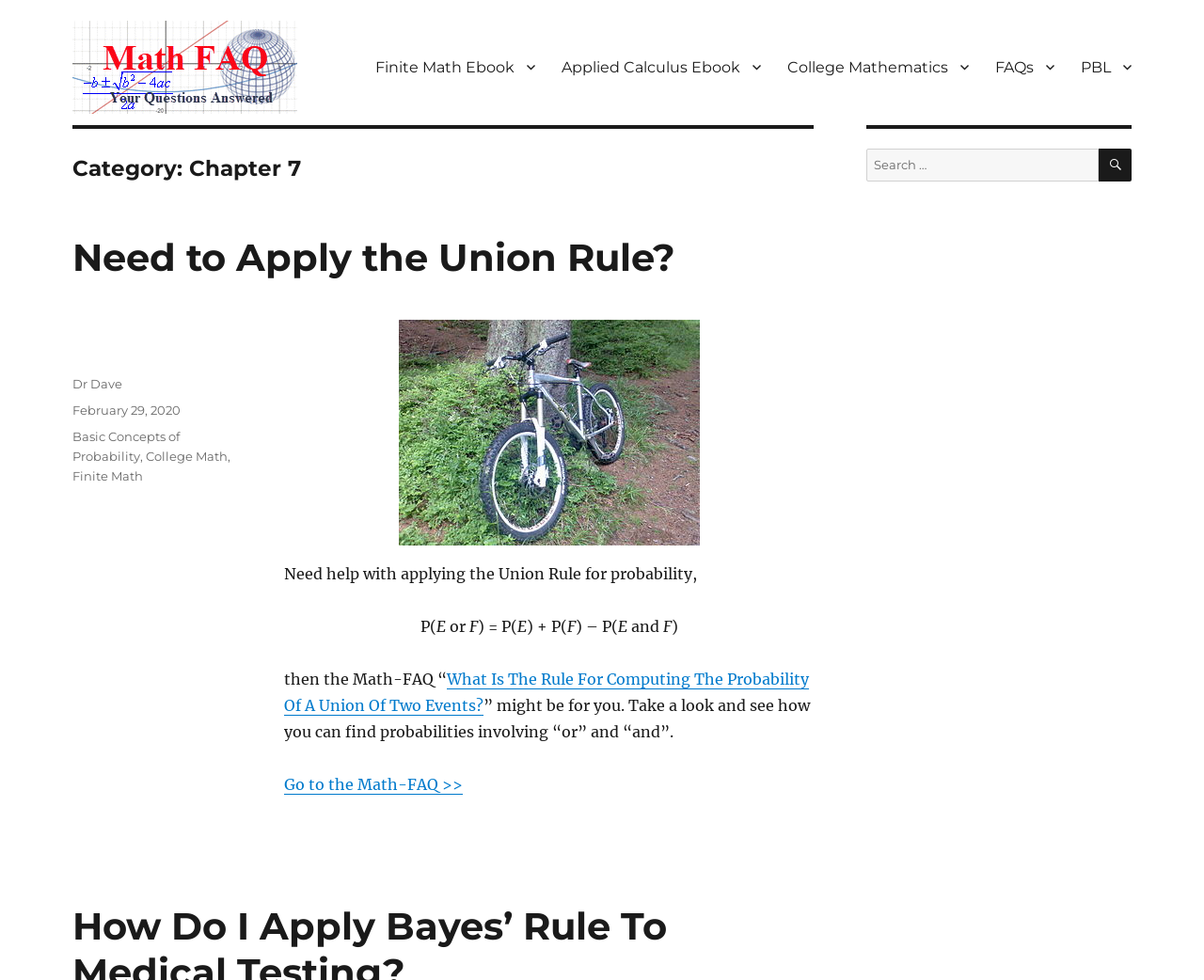Refer to the image and provide an in-depth answer to the question: 
What is the category of the current chapter?

The category of the current chapter can be determined by looking at the heading 'Category: Chapter 7' which is located inside the HeaderAsNonLandmark element.